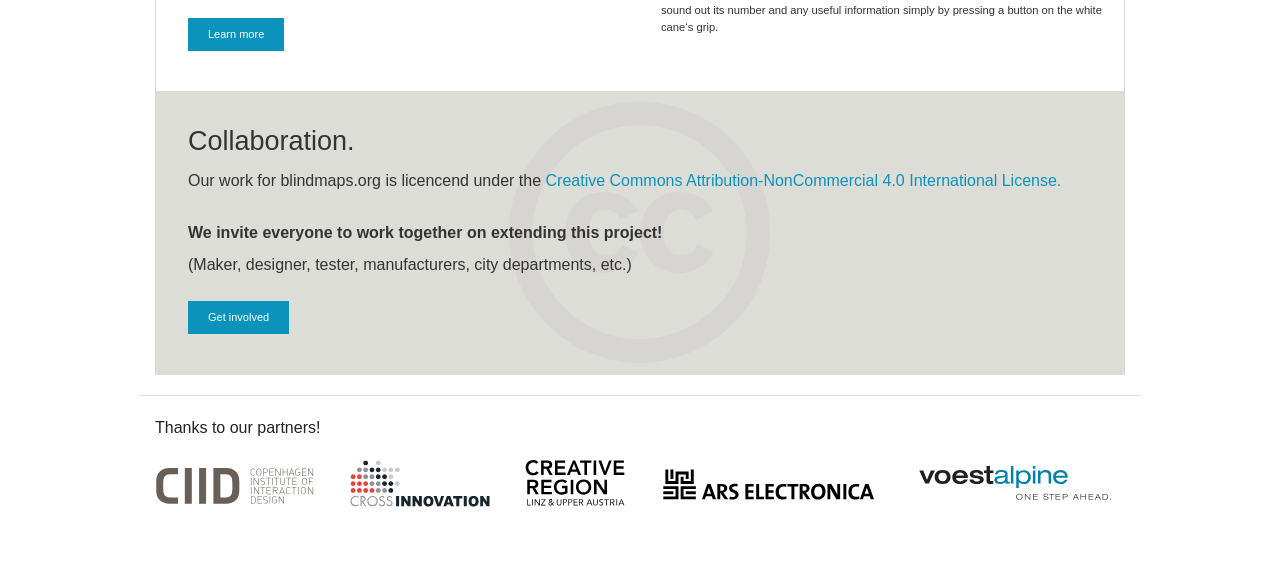How many partners are thanked on the webpage?
Please give a detailed and thorough answer to the question, covering all relevant points.

I counted the number of links below the text 'Thanks to our partners!', which are CIID, Cross Innovation EU, CreativeRegion, Ars Electronica, and VoestAlpine.